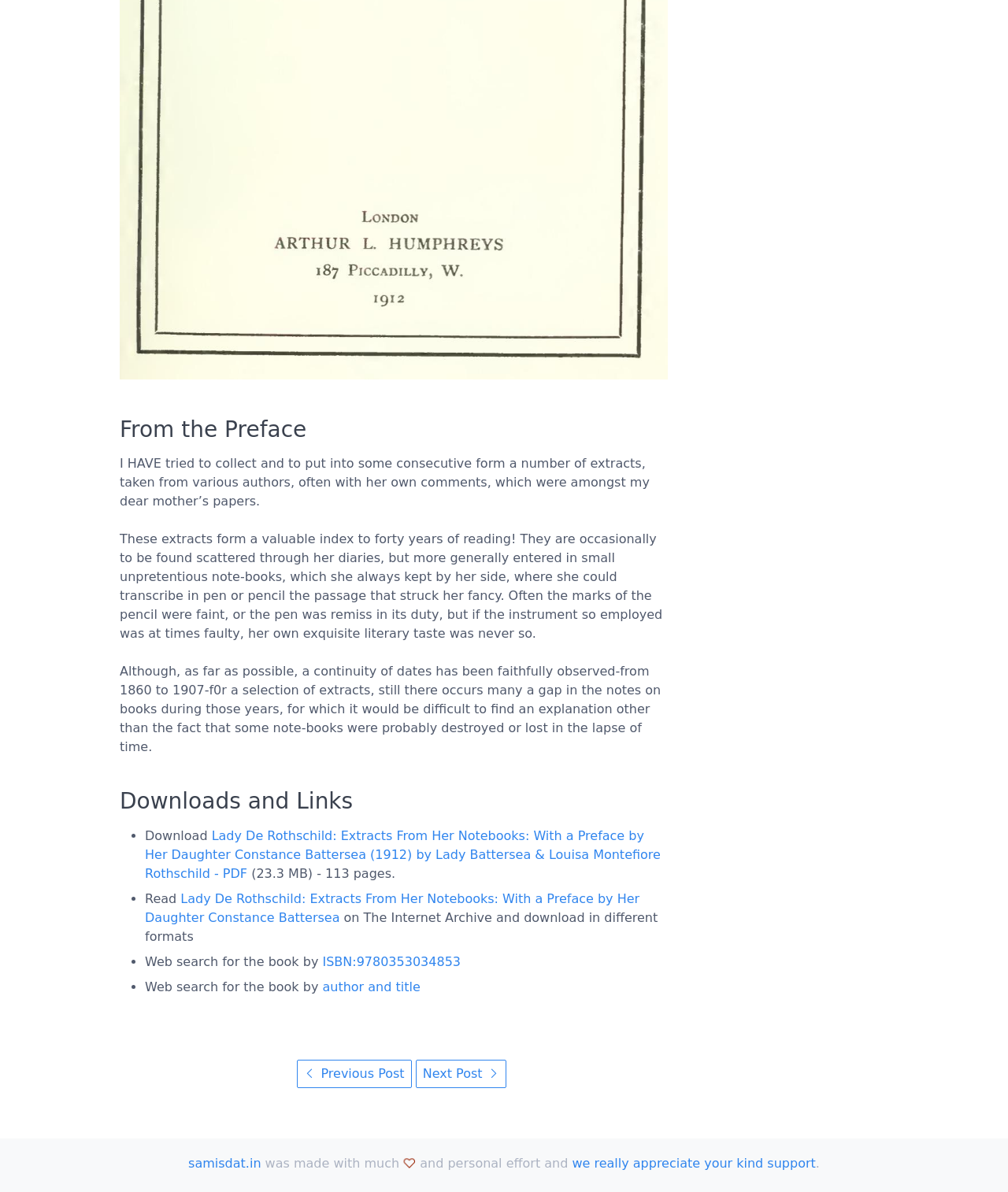Please determine the bounding box coordinates of the element's region to click in order to carry out the following instruction: "Visit the website samisdat.in". The coordinates should be four float numbers between 0 and 1, i.e., [left, top, right, bottom].

[0.187, 0.97, 0.259, 0.982]